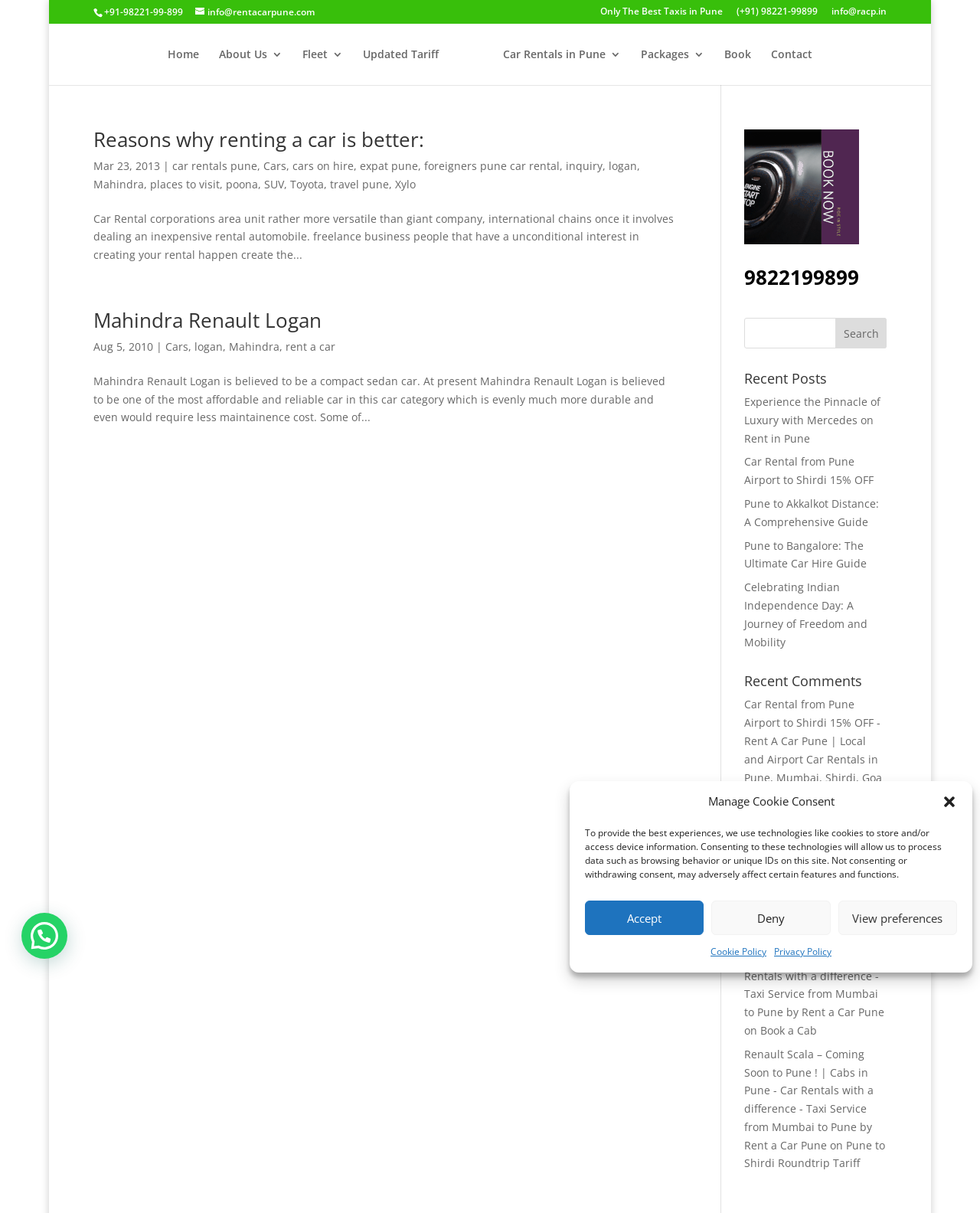Pinpoint the bounding box coordinates of the area that must be clicked to complete this instruction: "Call the phone number".

[0.106, 0.004, 0.186, 0.015]